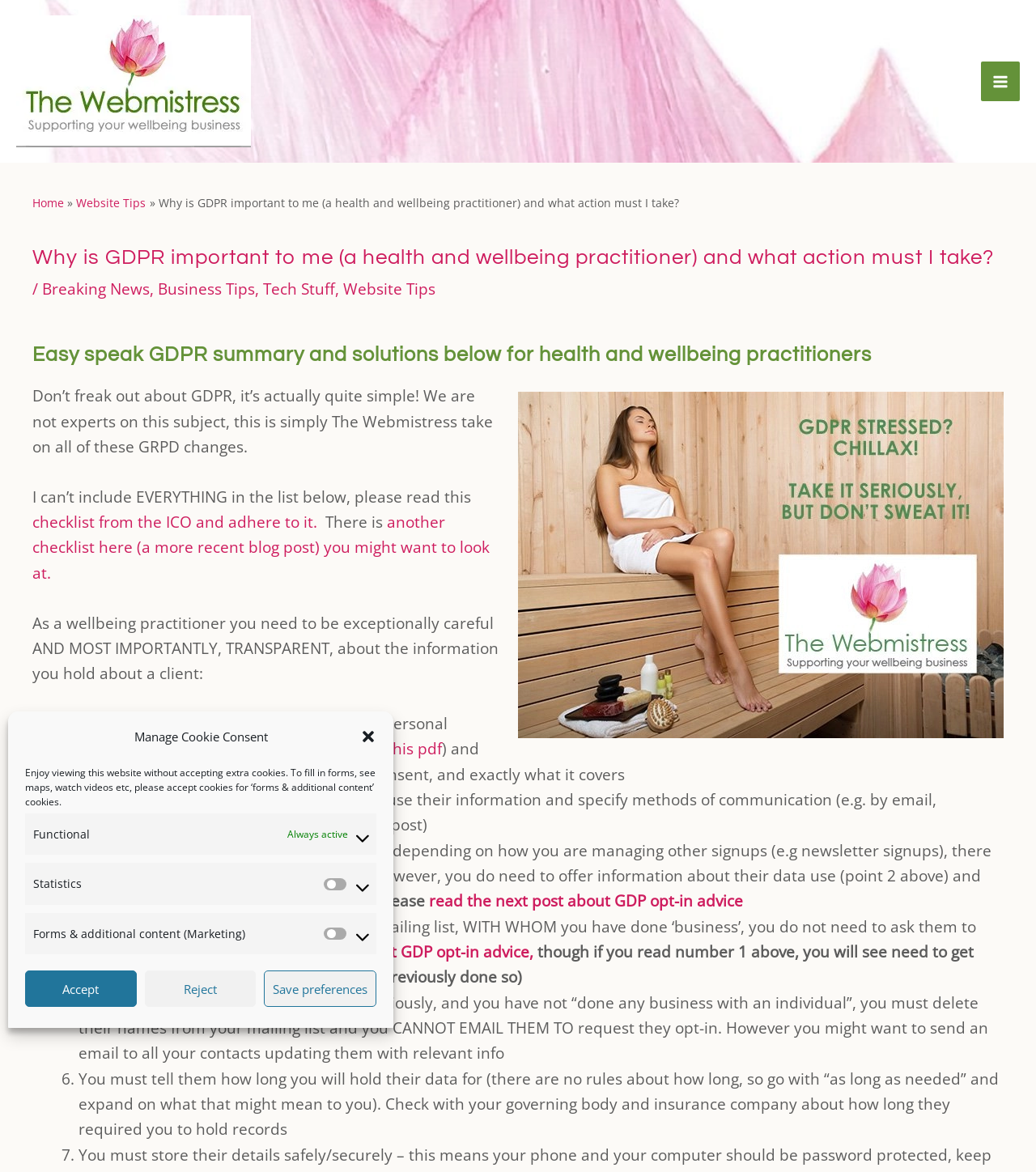Based on what you see in the screenshot, provide a thorough answer to this question: What is the recommended approach for mailing lists?

According to the webpage, if a practitioner has not had an opt-in in place previously and has not done business with an individual, they must delete their names from the mailing list and cannot email them to request they opt-in.